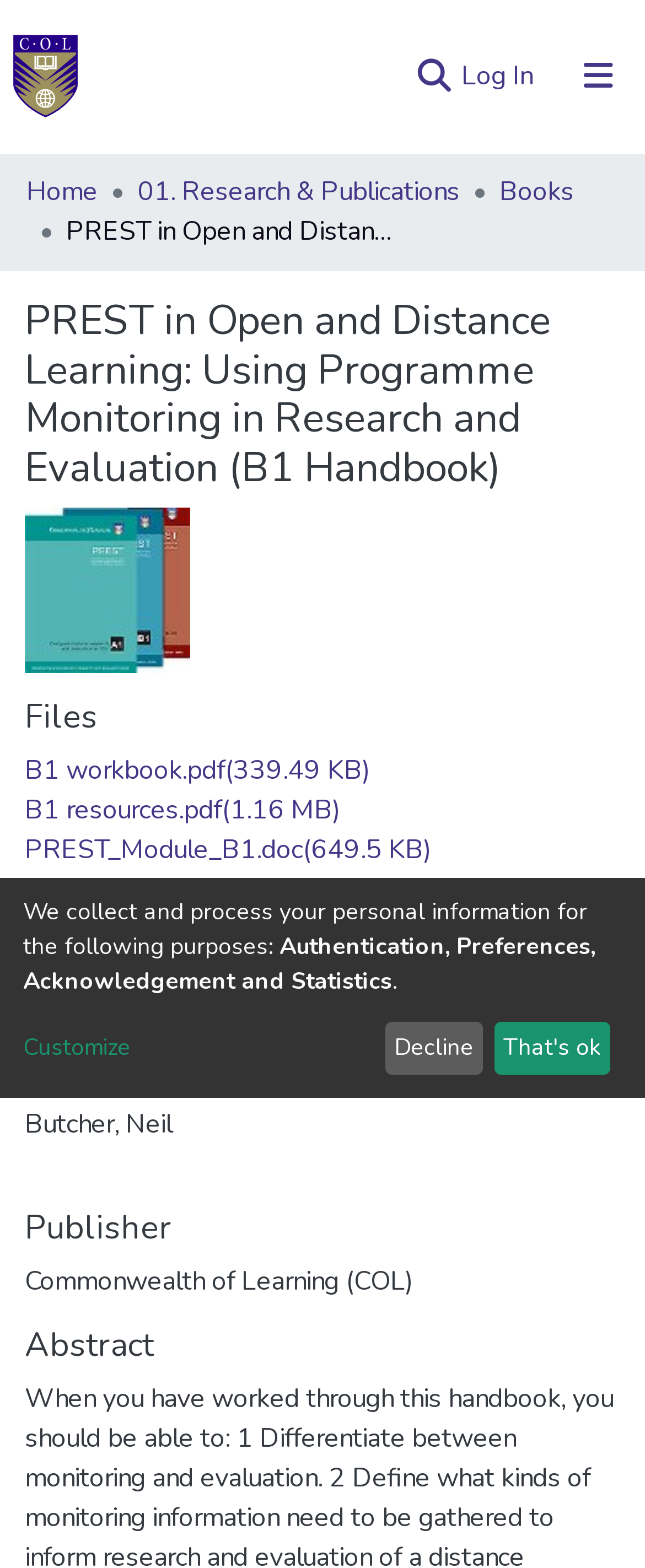Can you find the bounding box coordinates of the area I should click to execute the following instruction: "Click on 'How do I connect the Magnescale gauges to a Siemens control?'"?

None